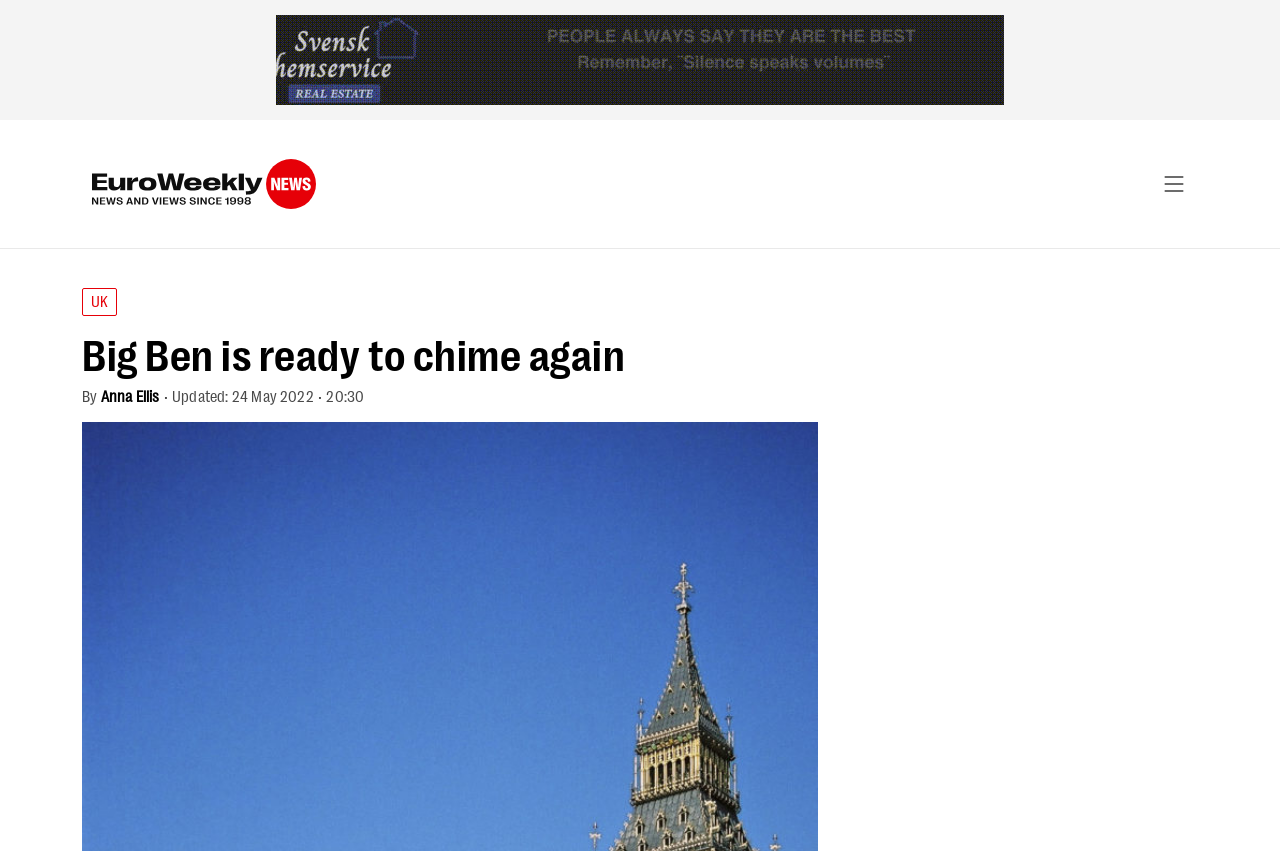What is the current status of Big Ben?
Provide a detailed and extensive answer to the question.

I found the current status of Big Ben by looking at the main heading of the article 'Big Ben is ready to chime again' which indicates that Big Ben is ready to chime again.